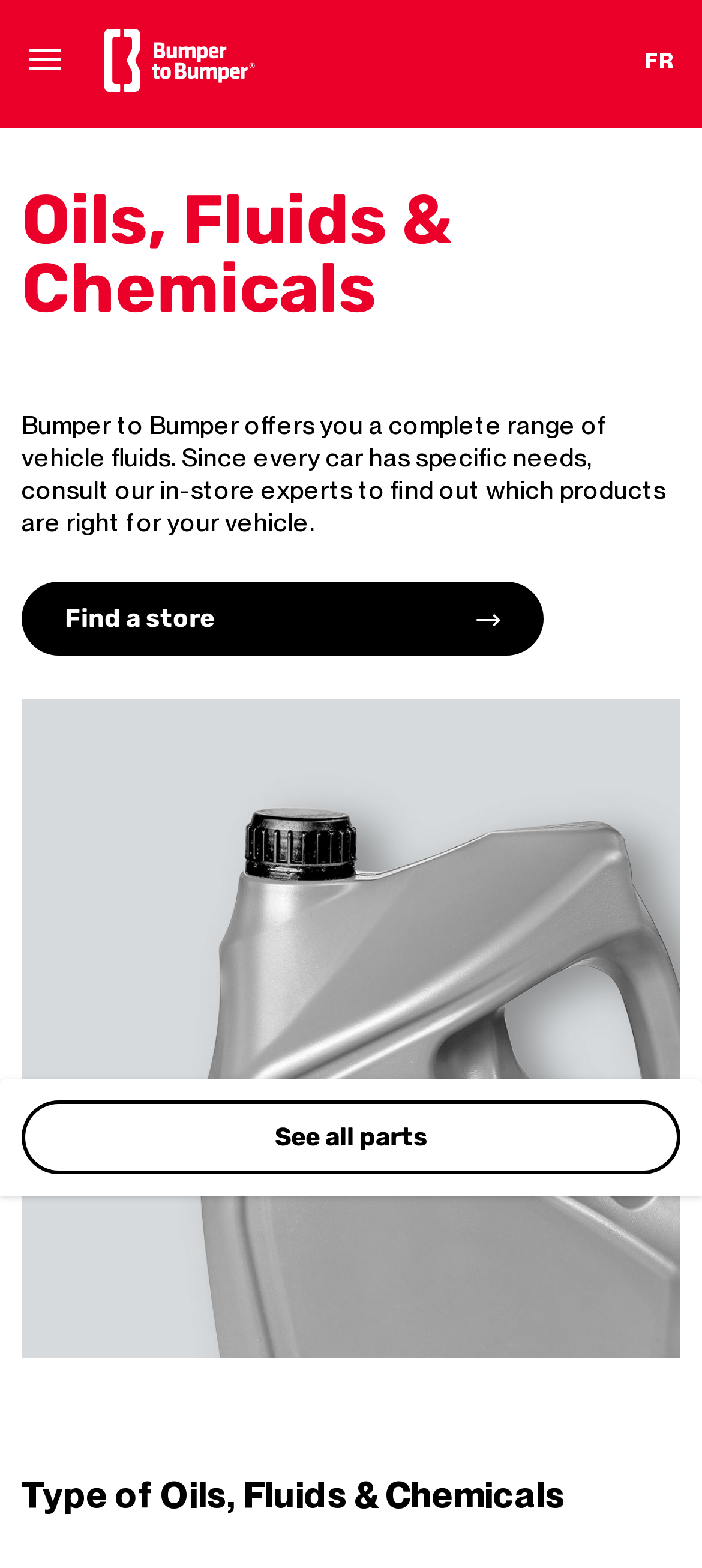Find the bounding box coordinates for the element described here: "See all parts".

[0.031, 0.702, 0.969, 0.749]